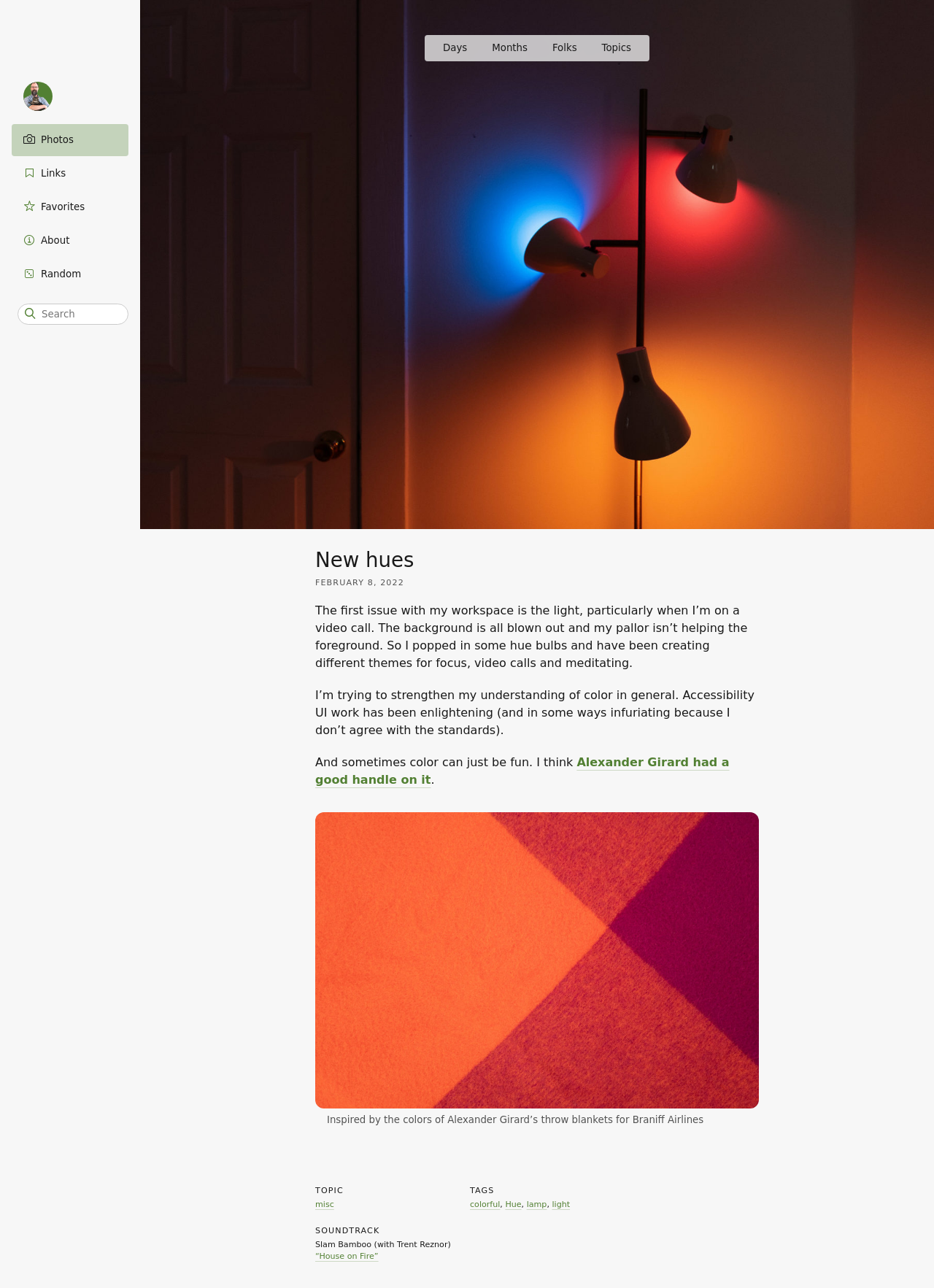Identify the bounding box coordinates of the section that should be clicked to achieve the task described: "Contact Us".

None